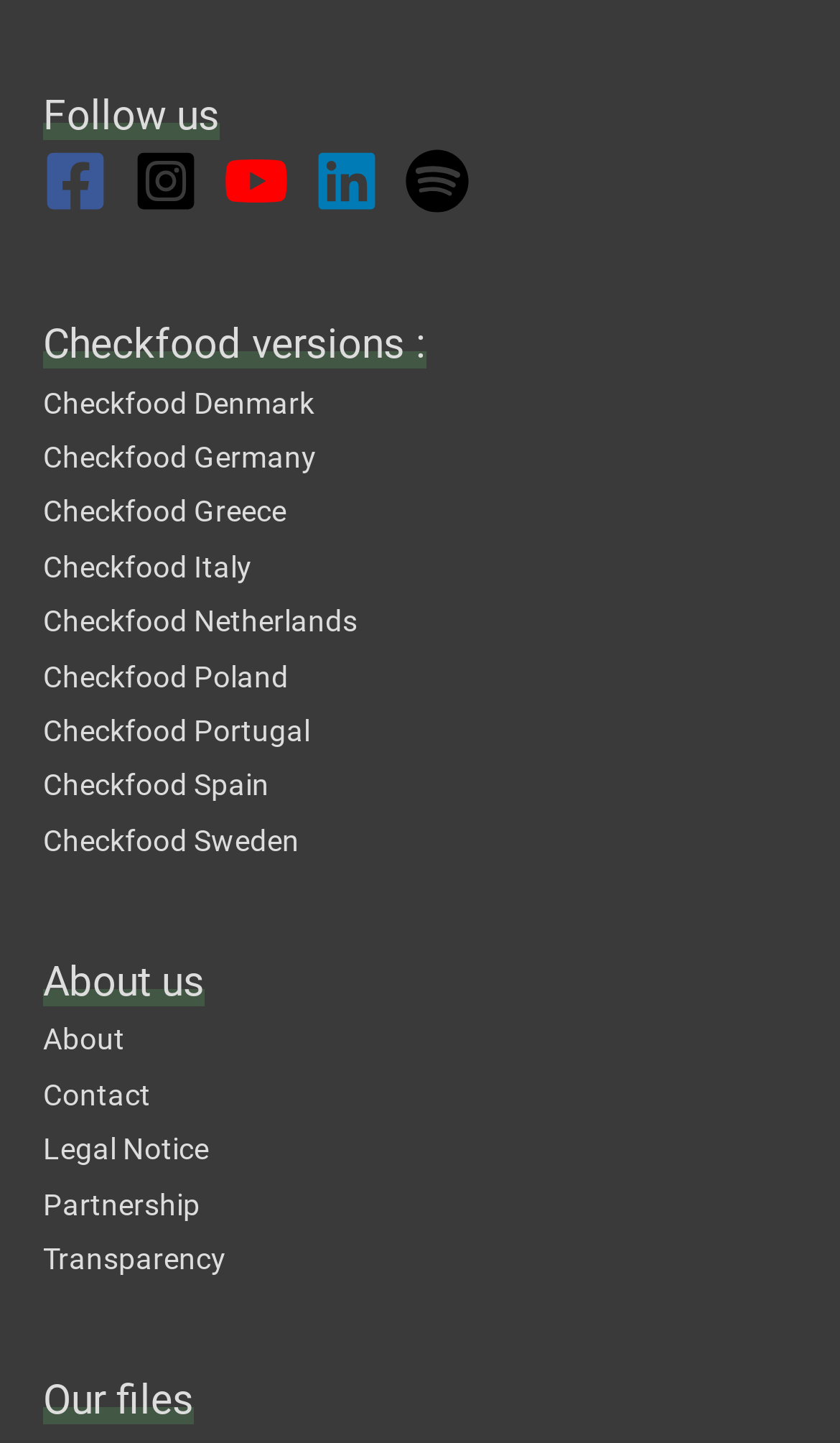How many links are available under 'About us'?
Examine the image and provide an in-depth answer to the question.

I looked at the navigation section under the 'About us' heading and found that there are 5 links available, which are 'About', 'Contact', 'Legal Notice', 'Partnership', and 'Transparency'.